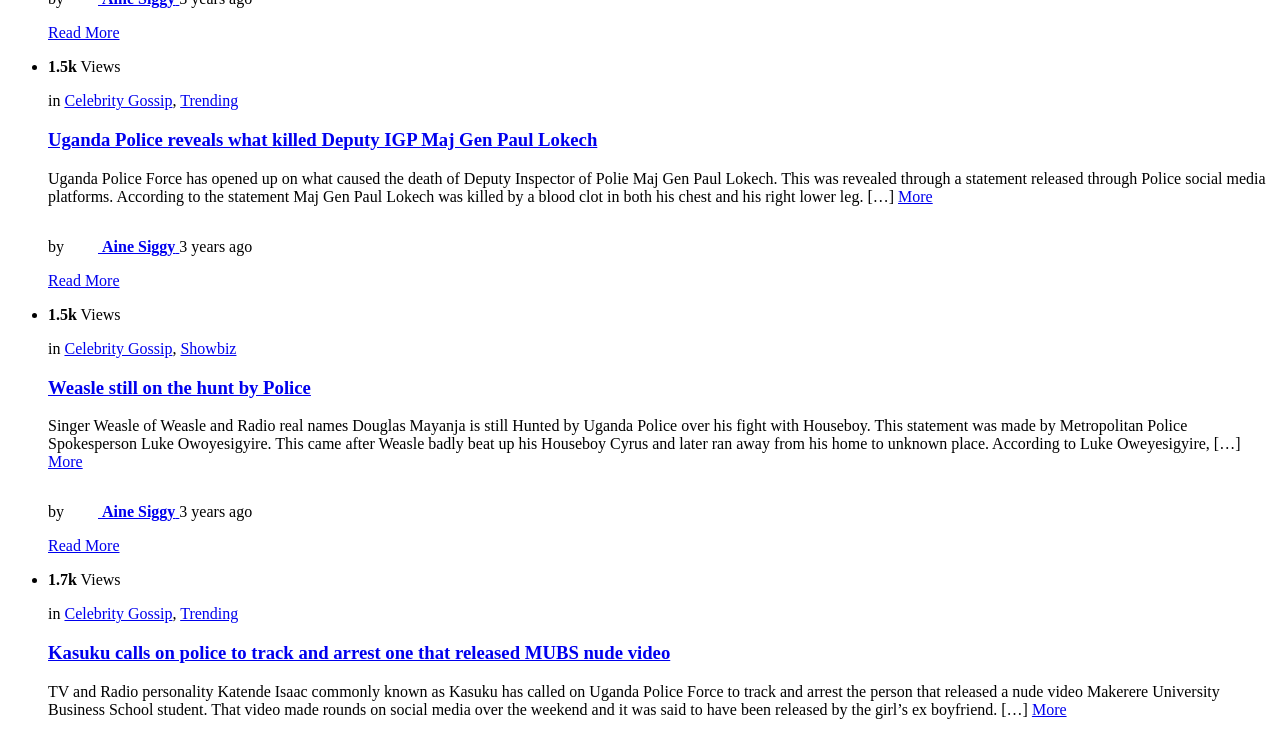Highlight the bounding box coordinates of the region I should click on to meet the following instruction: "View article about Weasle still on the hunt by Police".

[0.038, 0.51, 0.243, 0.538]